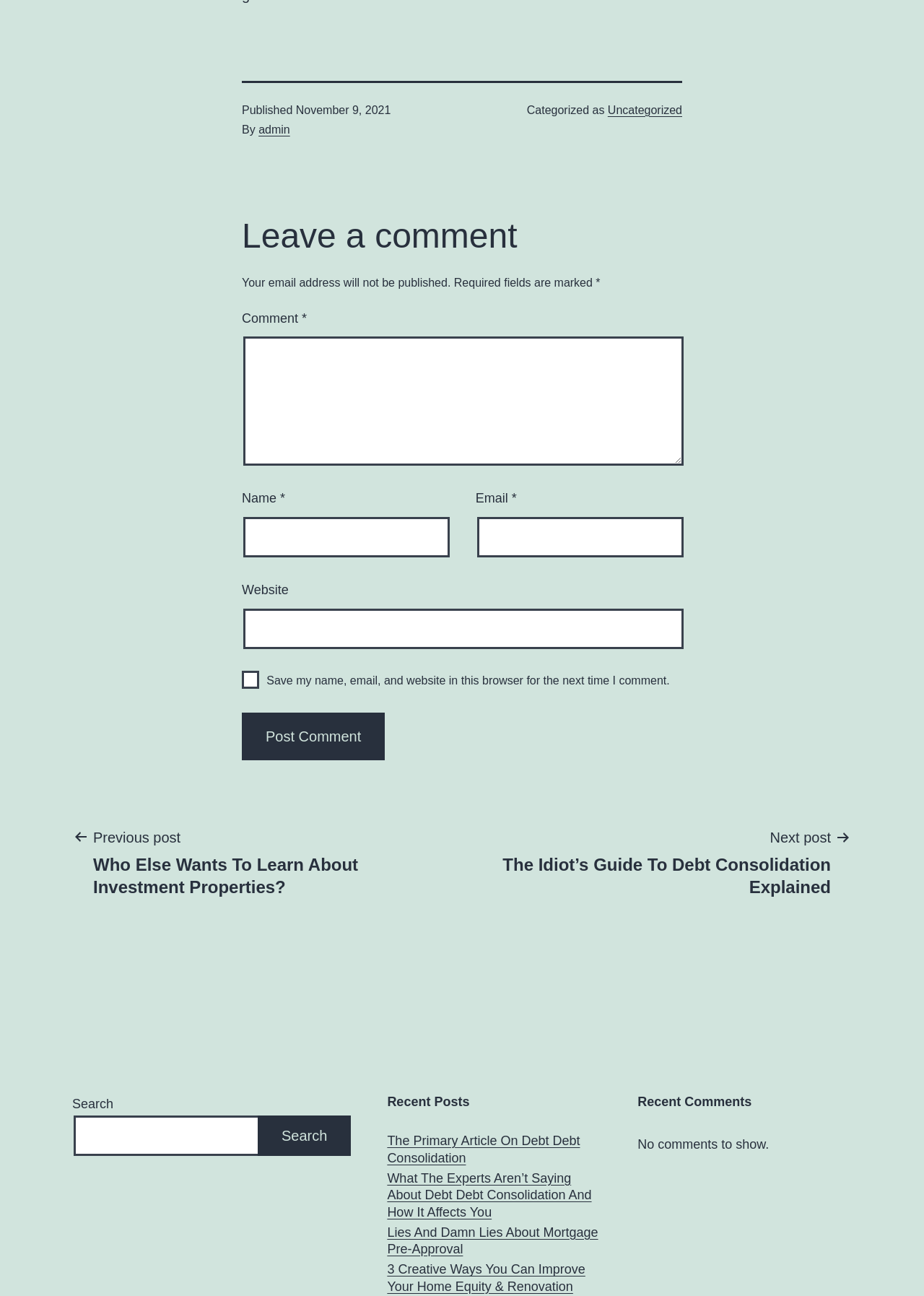Could you indicate the bounding box coordinates of the region to click in order to complete this instruction: "Post a comment".

[0.262, 0.55, 0.417, 0.586]